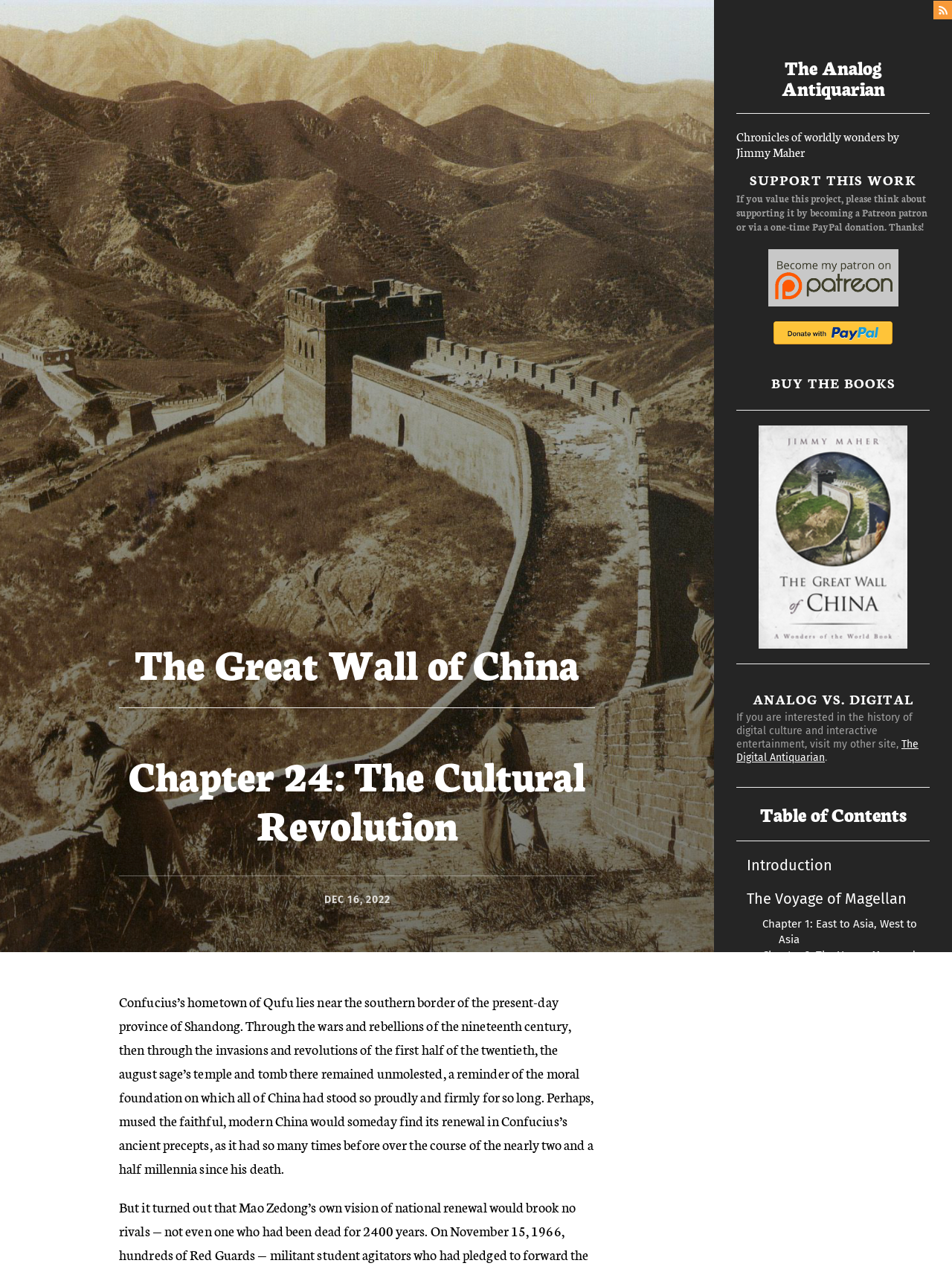Determine the bounding box coordinates for the area that should be clicked to carry out the following instruction: "Read chapter 24".

[0.125, 0.57, 0.625, 0.672]